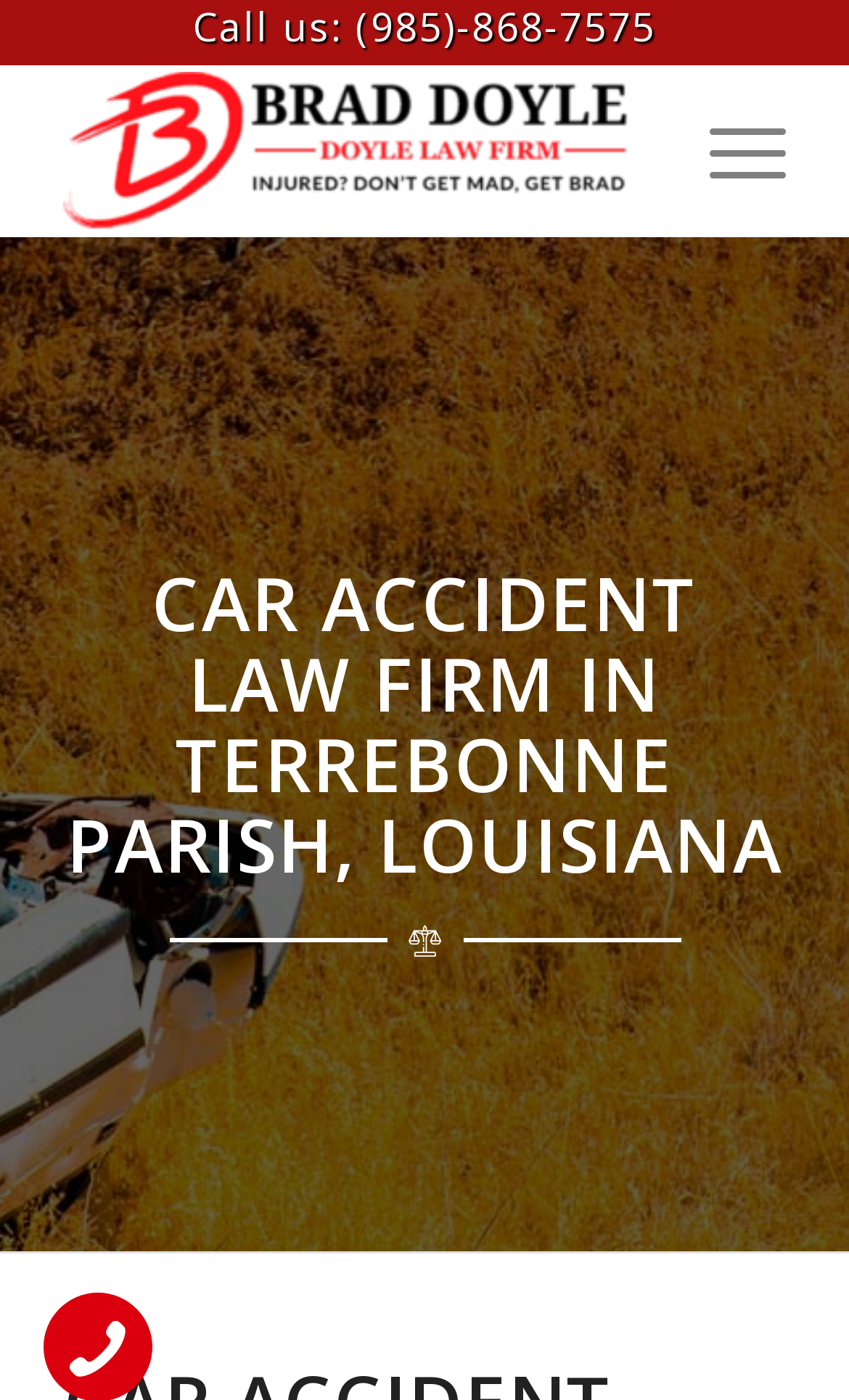Give a detailed account of the webpage's layout and content.

The webpage is about the Brad Doyle Law Firm, a car accident law firm. At the top left of the page, there is a link to call the law firm at (985)-868-7575. Next to it, there is a logo of the law firm, which is an image with the text "Brad Doyle Law Firm". On the top right, there is a link to the menu. 

Below the top section, there is a main content area that occupies most of the page. In this area, there is a prominent heading that reads "CAR ACCIDENT LAW FIRM IN TERREBONNE PARISH, LOUISIANA", which is centered and takes up a significant portion of the page.